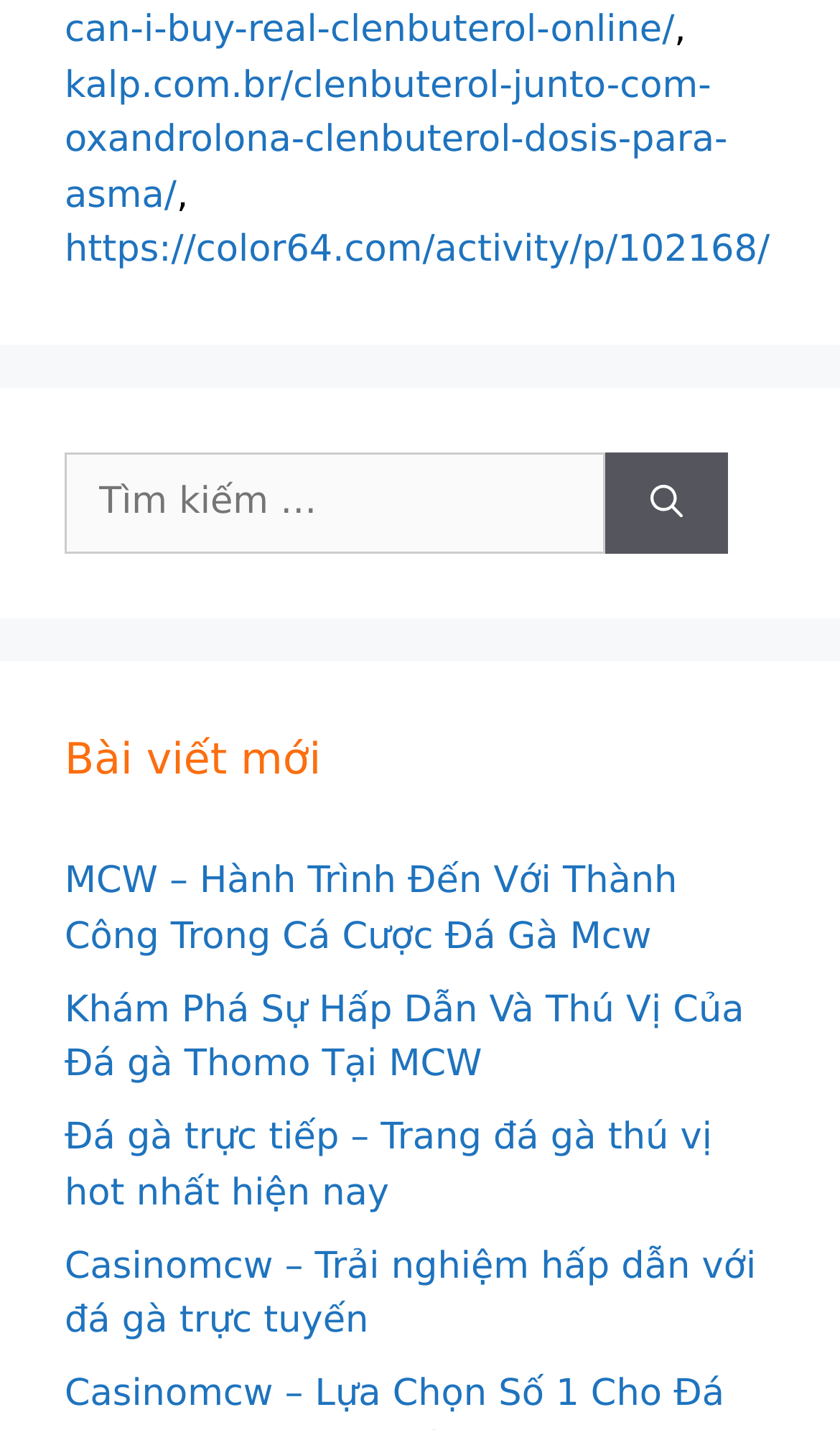Please give a succinct answer to the question in one word or phrase:
What is the title of the section above the article links?

Bài viết mới